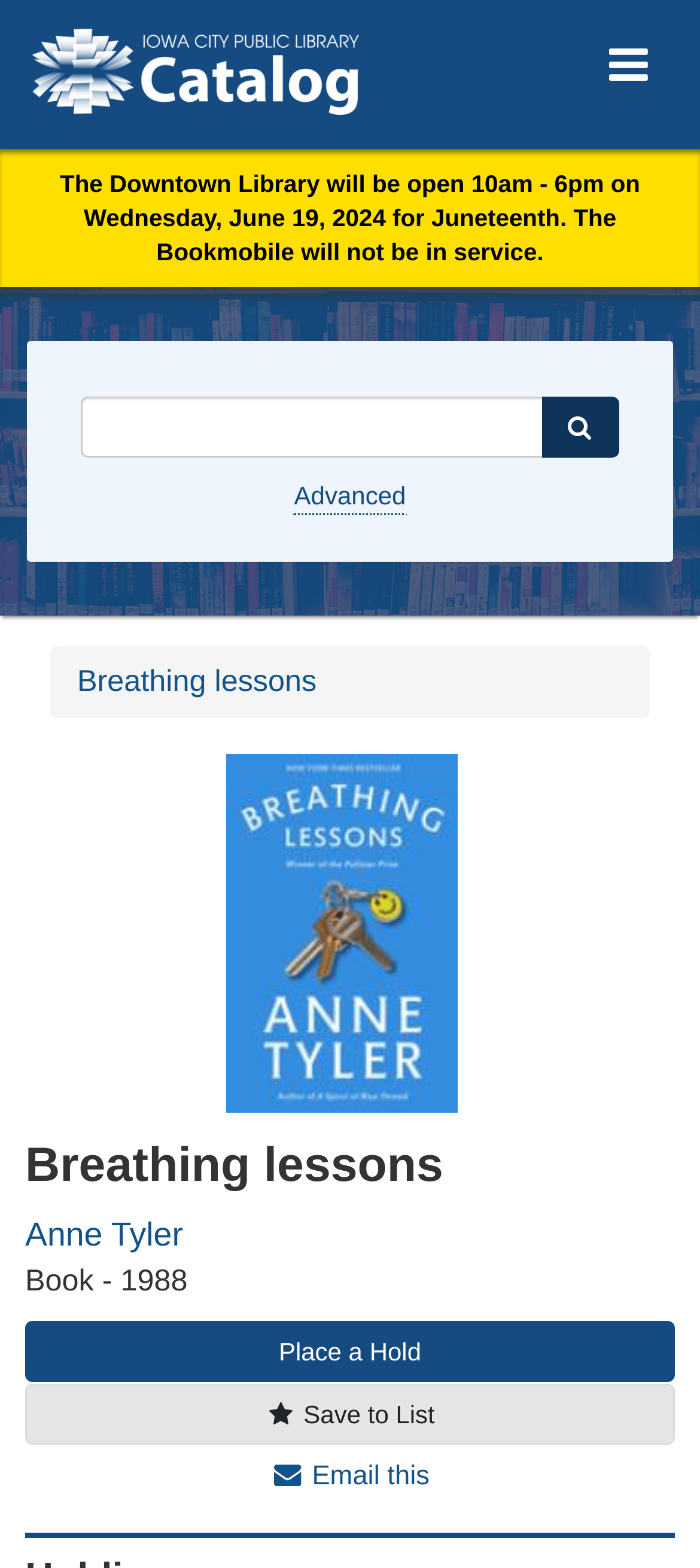Specify the bounding box coordinates of the element's region that should be clicked to achieve the following instruction: "Search for breathing lessons". The bounding box coordinates consist of four float numbers between 0 and 1, in the format [left, top, right, bottom].

[0.038, 0.218, 0.962, 0.359]